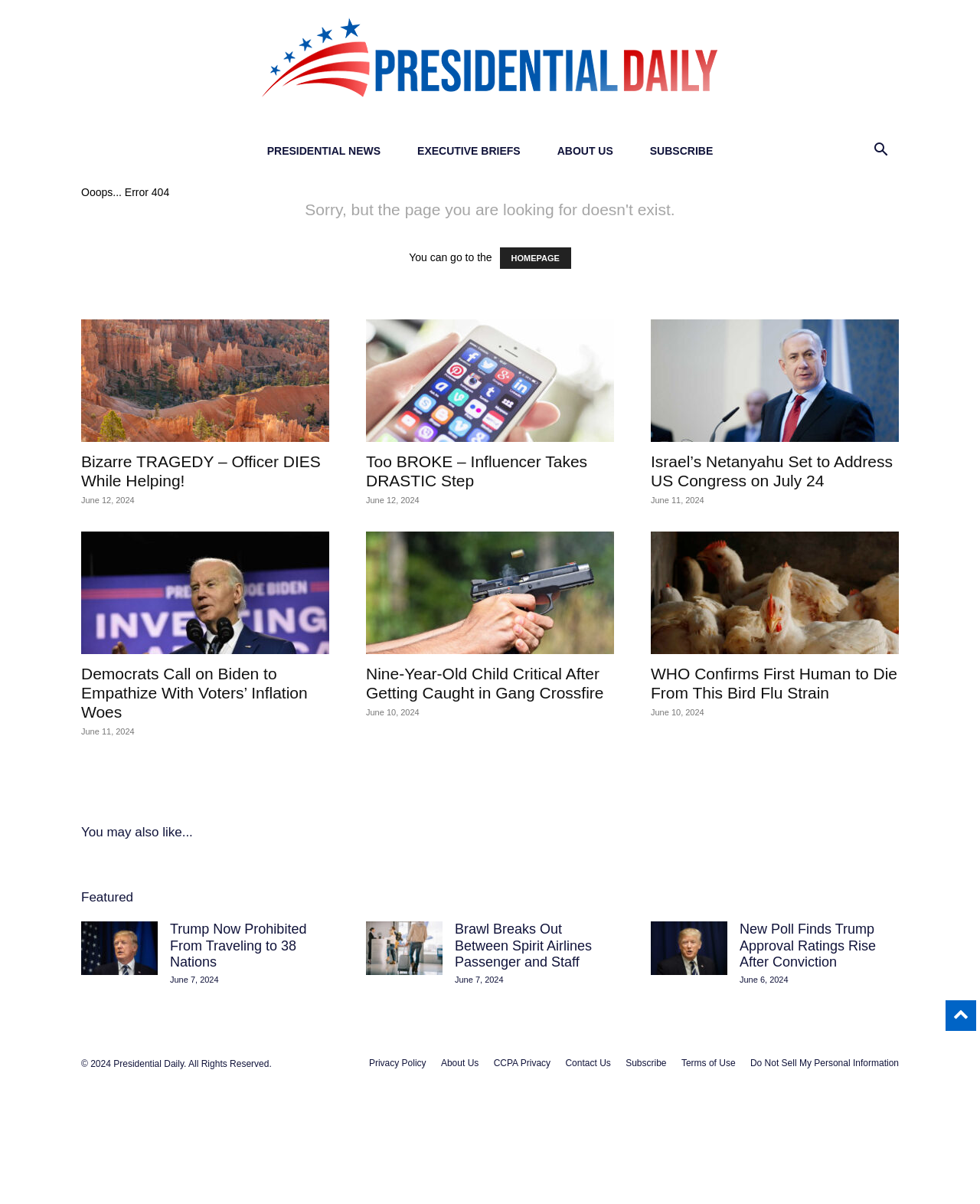Answer in one word or a short phrase: 
What is the date of the article 'Nine-Year-Old Child Critical After Getting Caught in Gang Crossfire'?

June 10, 2024